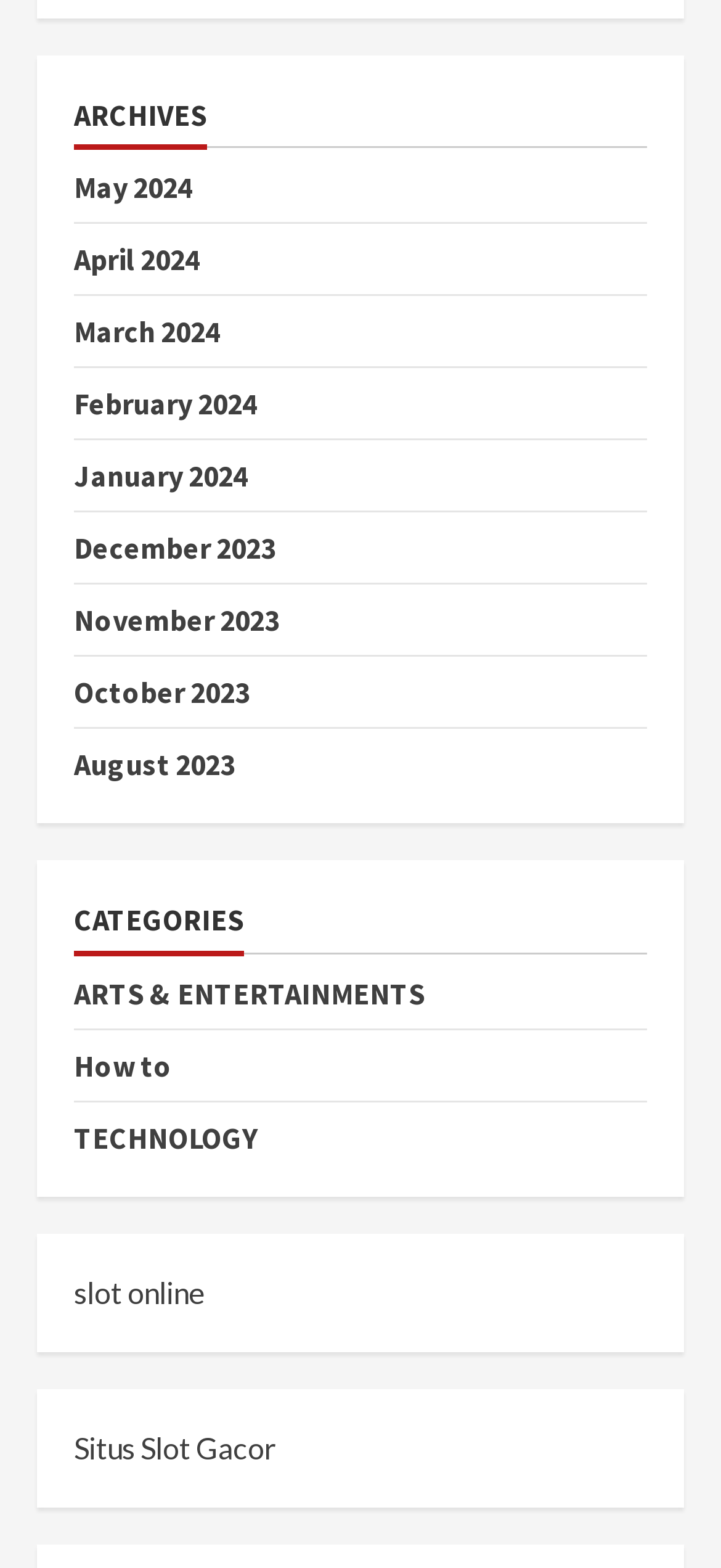Please locate the bounding box coordinates of the element that should be clicked to achieve the given instruction: "Explore archives for January 2024".

[0.103, 0.292, 0.344, 0.315]